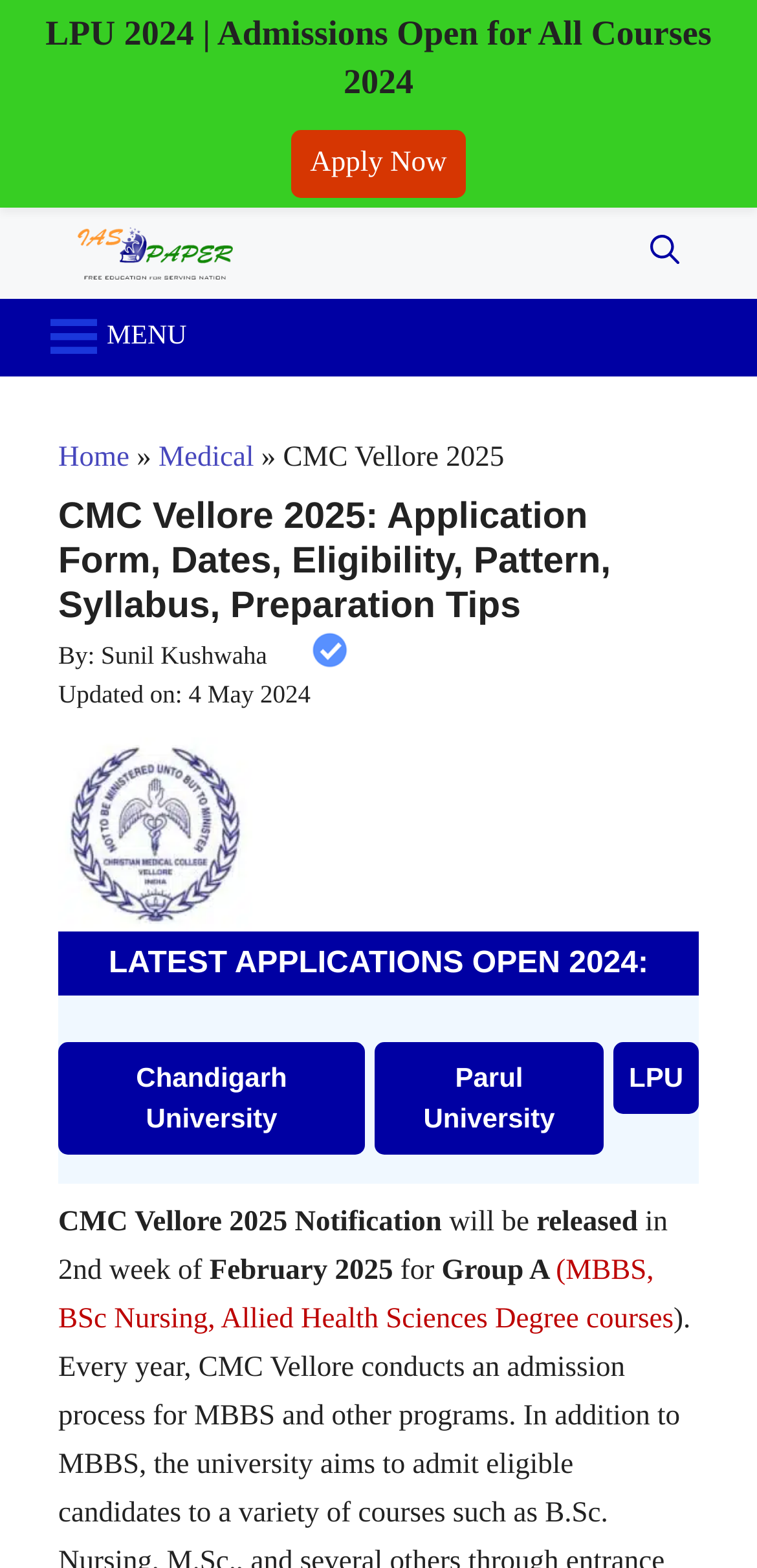Identify the bounding box coordinates of the section that should be clicked to achieve the task described: "Apply for admission".

[0.384, 0.083, 0.616, 0.126]